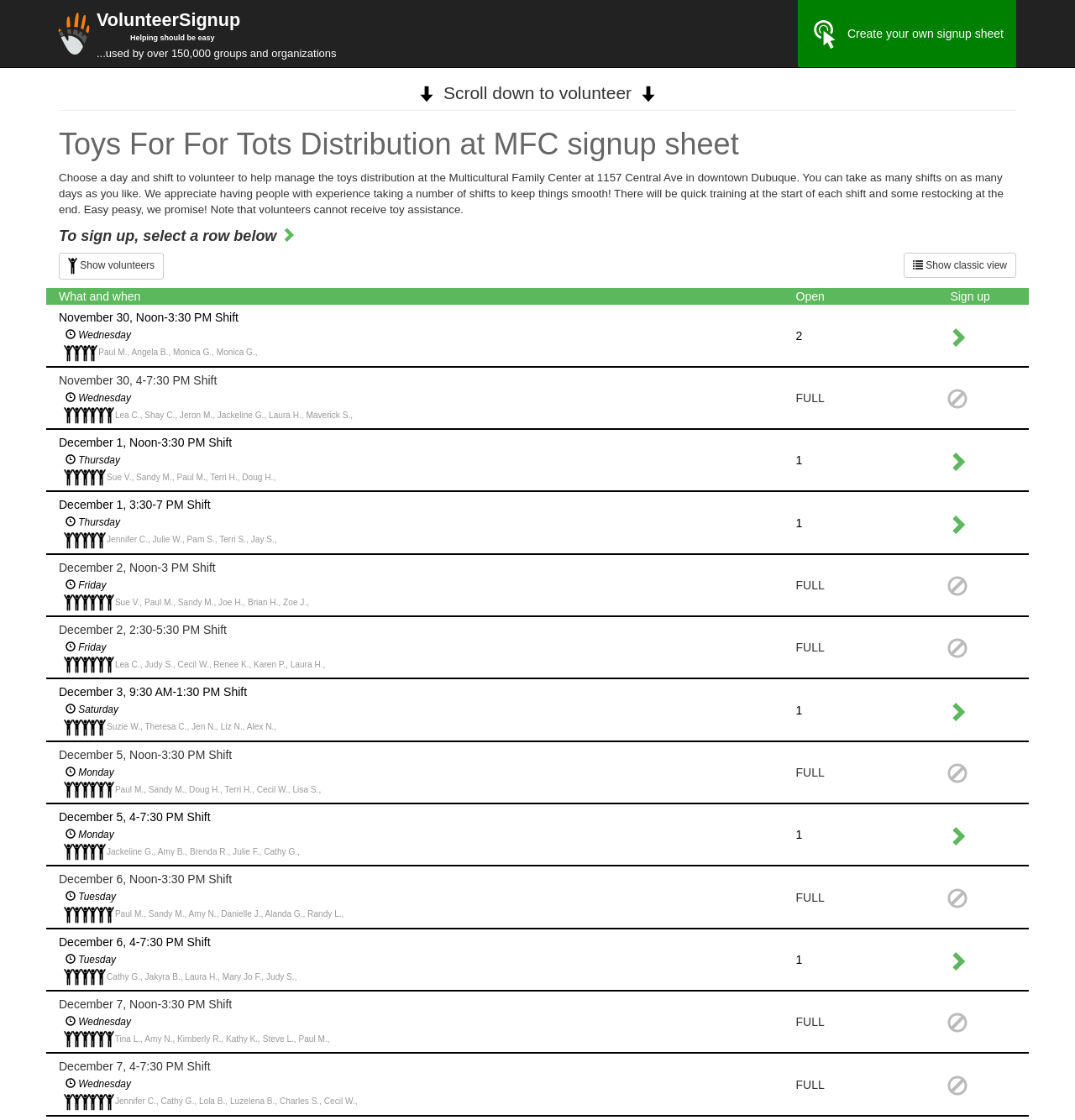Using the provided element description: "Show classic view", identify the bounding box coordinates. The coordinates should be four floats between 0 and 1 in the order [left, top, right, bottom].

[0.841, 0.226, 0.945, 0.248]